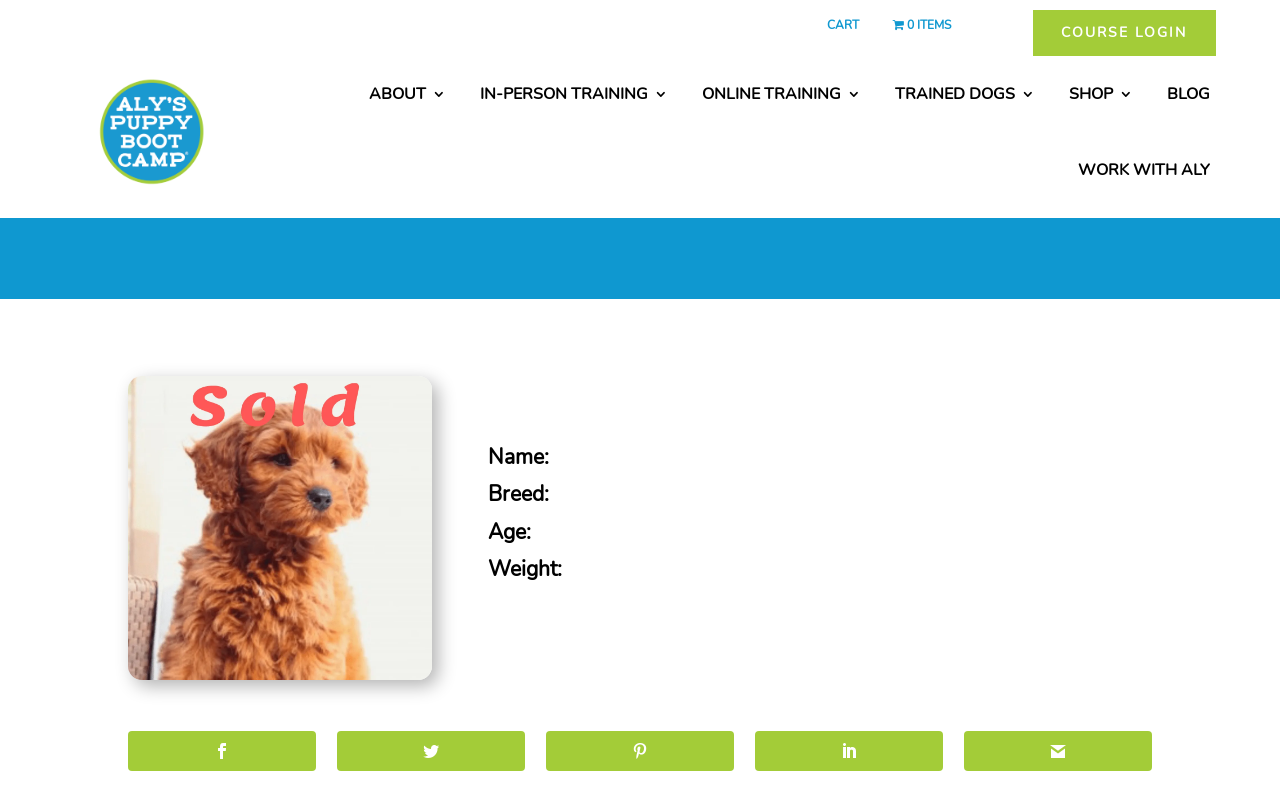Please determine the bounding box coordinates of the section I need to click to accomplish this instruction: "Read blog".

[0.912, 0.07, 0.945, 0.164]